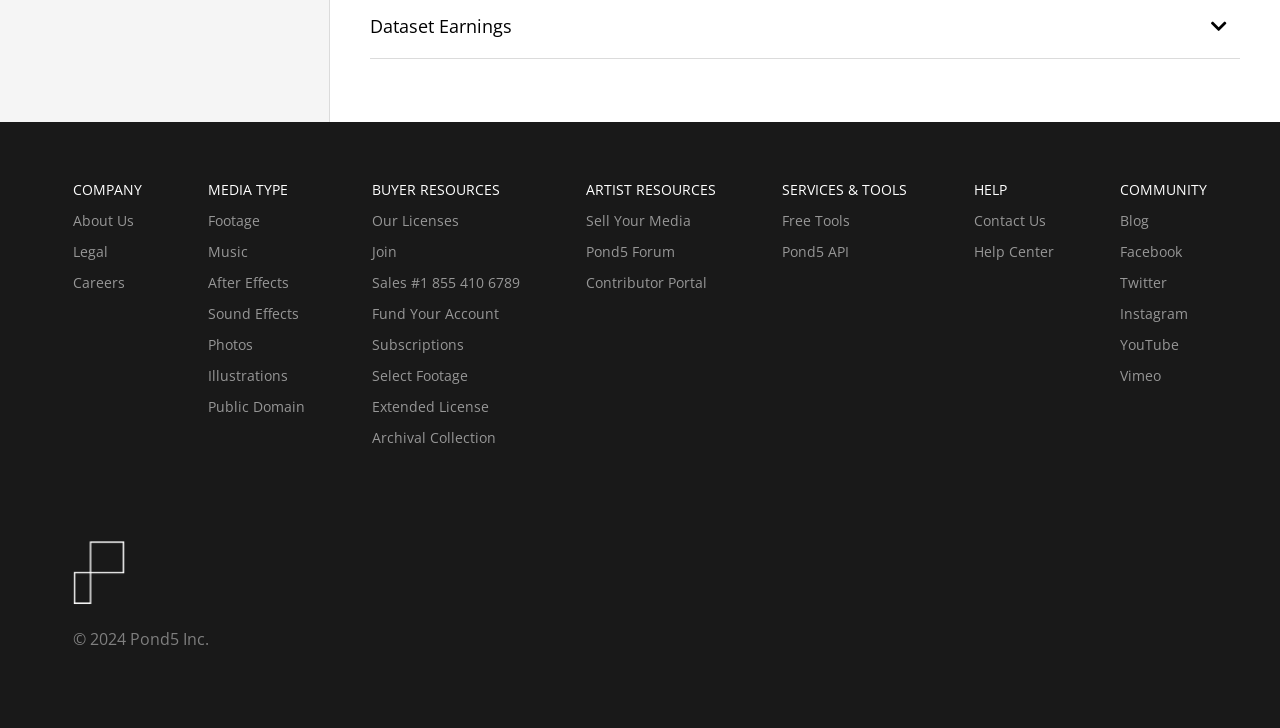How can artists sell their media on this website?
From the image, provide a succinct answer in one word or a short phrase.

Sell Your Media